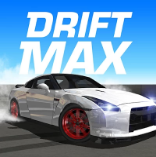Refer to the screenshot and give an in-depth answer to this question: What is the game's title?

The bold text 'DRIFT MAX' is emblazoned across the top of the image, highlighting the game's title and emphasizing its focus on thrilling vehicular maneuvers.